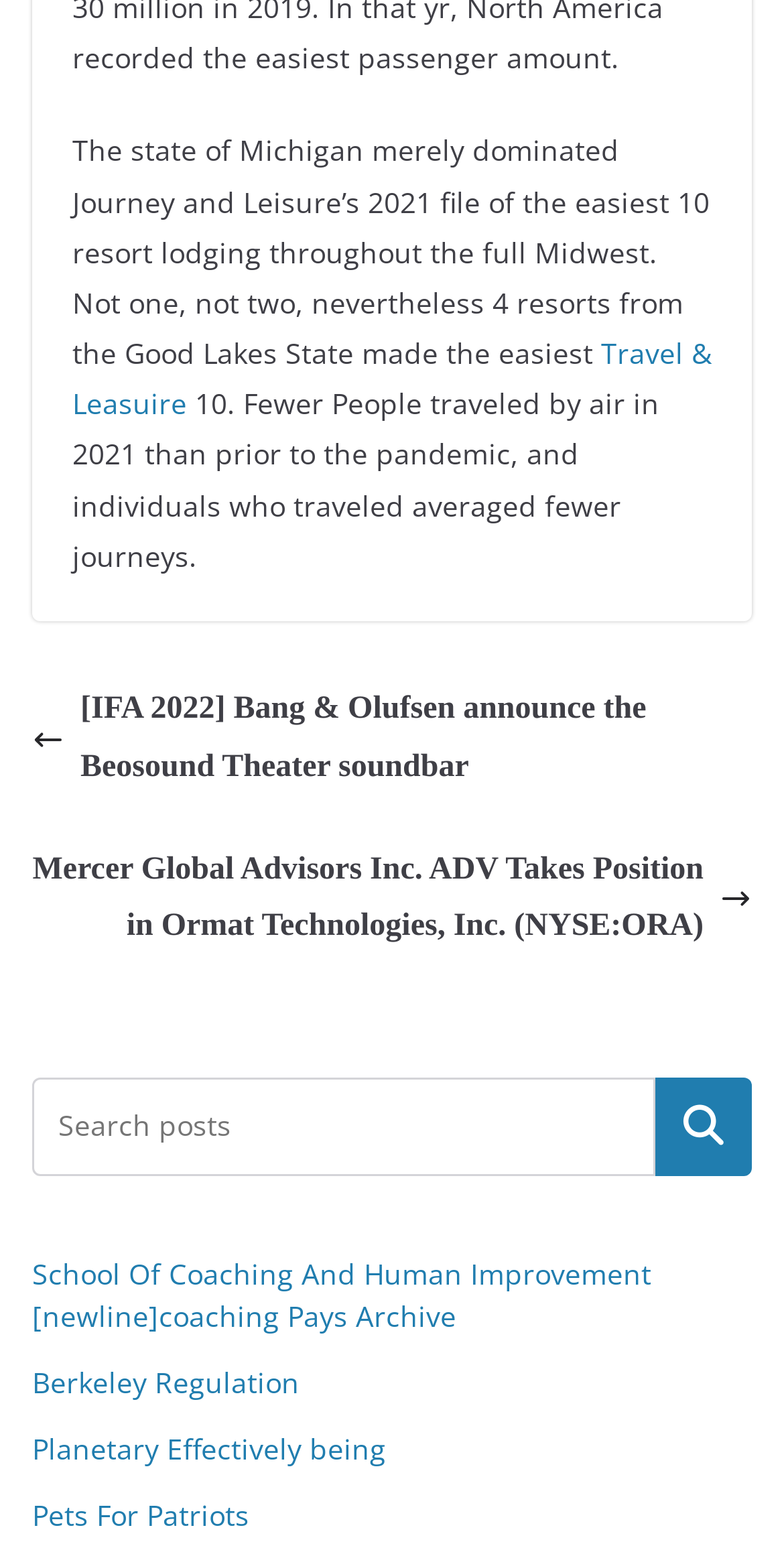What is the general topic of the webpage?
Please provide a comprehensive answer to the question based on the webpage screenshot.

The webpage appears to be a news website, as it contains multiple articles and links to different topics, such as travel, technology, and education.